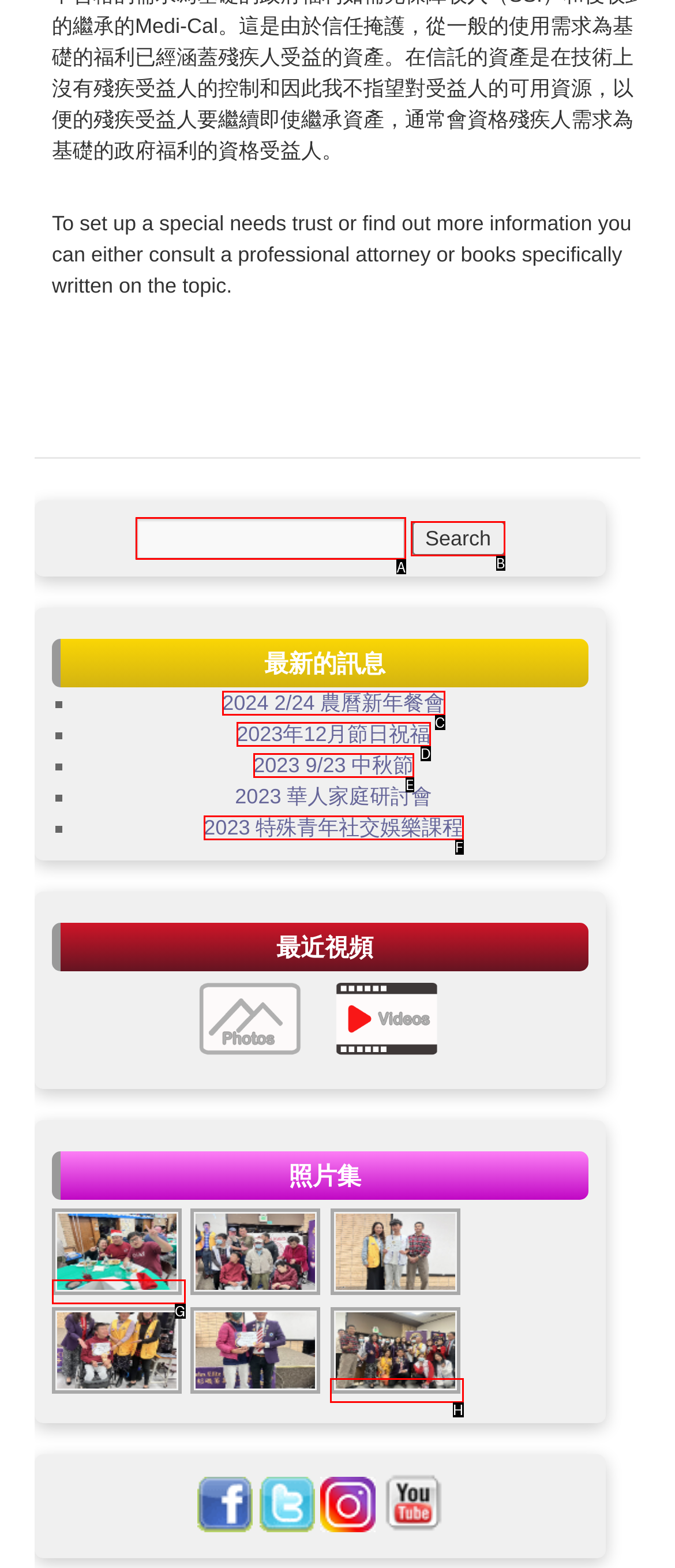Identify the HTML element that should be clicked to accomplish the task: Search for something
Provide the option's letter from the given choices.

A